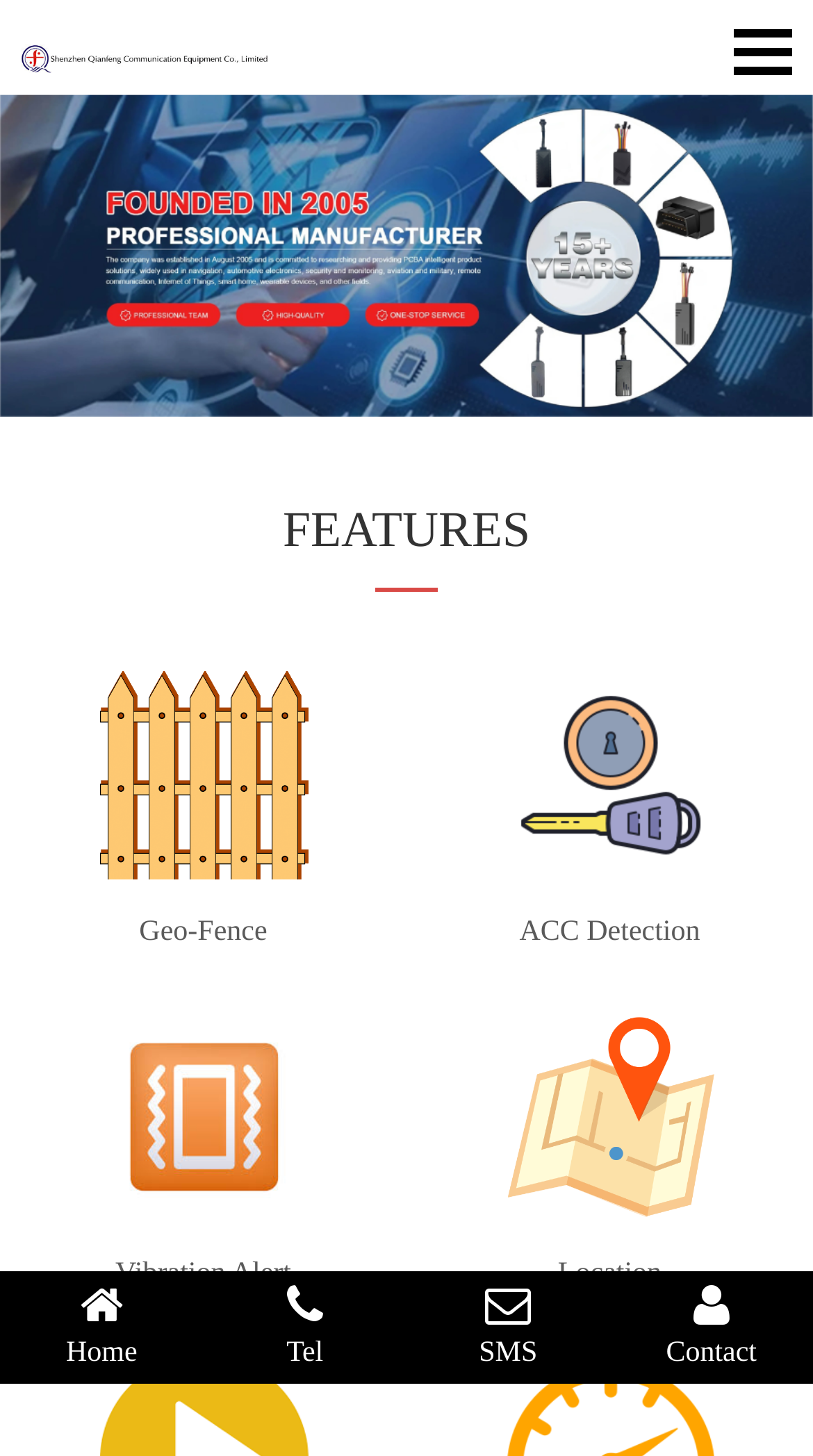Identify the bounding box coordinates of the element to click to follow this instruction: 'go to contact page'. Ensure the coordinates are four float values between 0 and 1, provided as [left, top, right, bottom].

[0.75, 0.873, 1.0, 0.946]